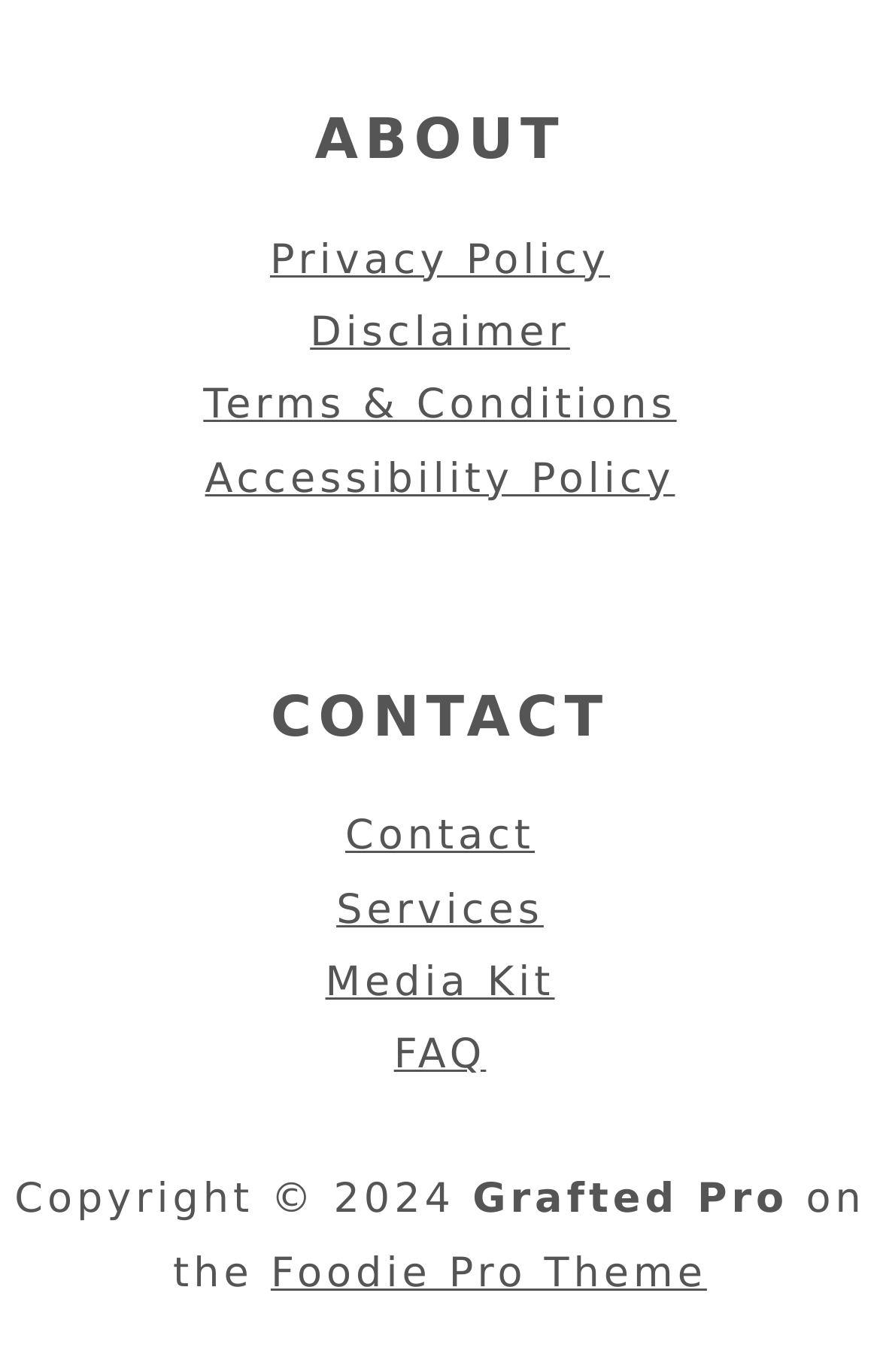Given the description: "Disclaimer", determine the bounding box coordinates of the UI element. The coordinates should be formatted as four float numbers between 0 and 1, [left, top, right, bottom].

[0.352, 0.225, 0.648, 0.26]